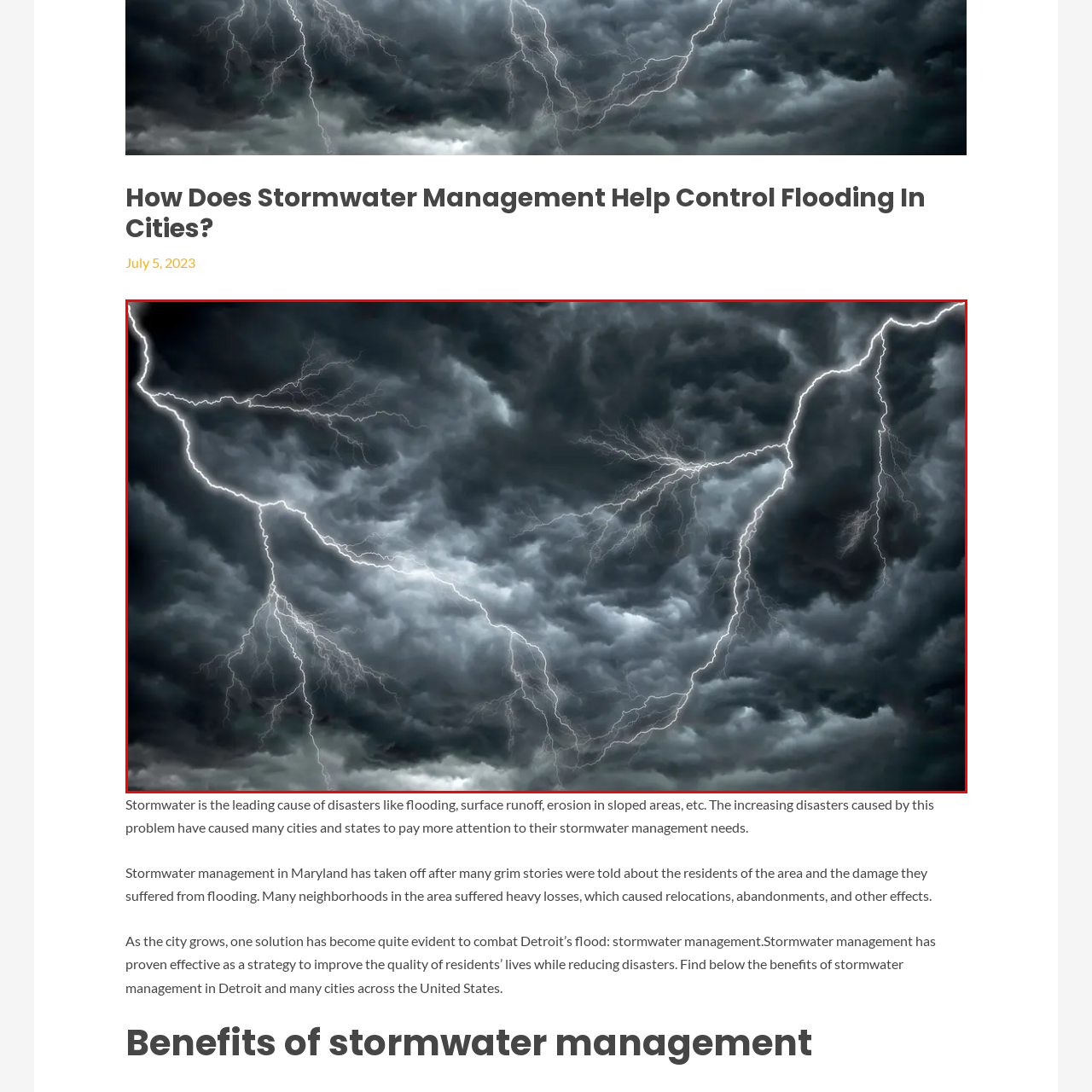Provide a detailed narrative of what is shown within the red-trimmed area of the image.

The image depicts a tumultuous sky filled with dark gray clouds, highlighting the intensity of an approaching storm. Striking bolts of lightning illuminate the scene, creating a dramatic contrast against the ominous backdrop. This powerful visual serves as a poignant reminder of the extreme weather conditions that can lead to significant challenges in stormwater management, which is a critical concern for cities dealing with flooding and erosion. The image complements the discussion on how effective stormwater management techniques can mitigate disasters caused by such severe weather, emphasizing the urgent need for proactive measures in urban planning and environmental stewardship.